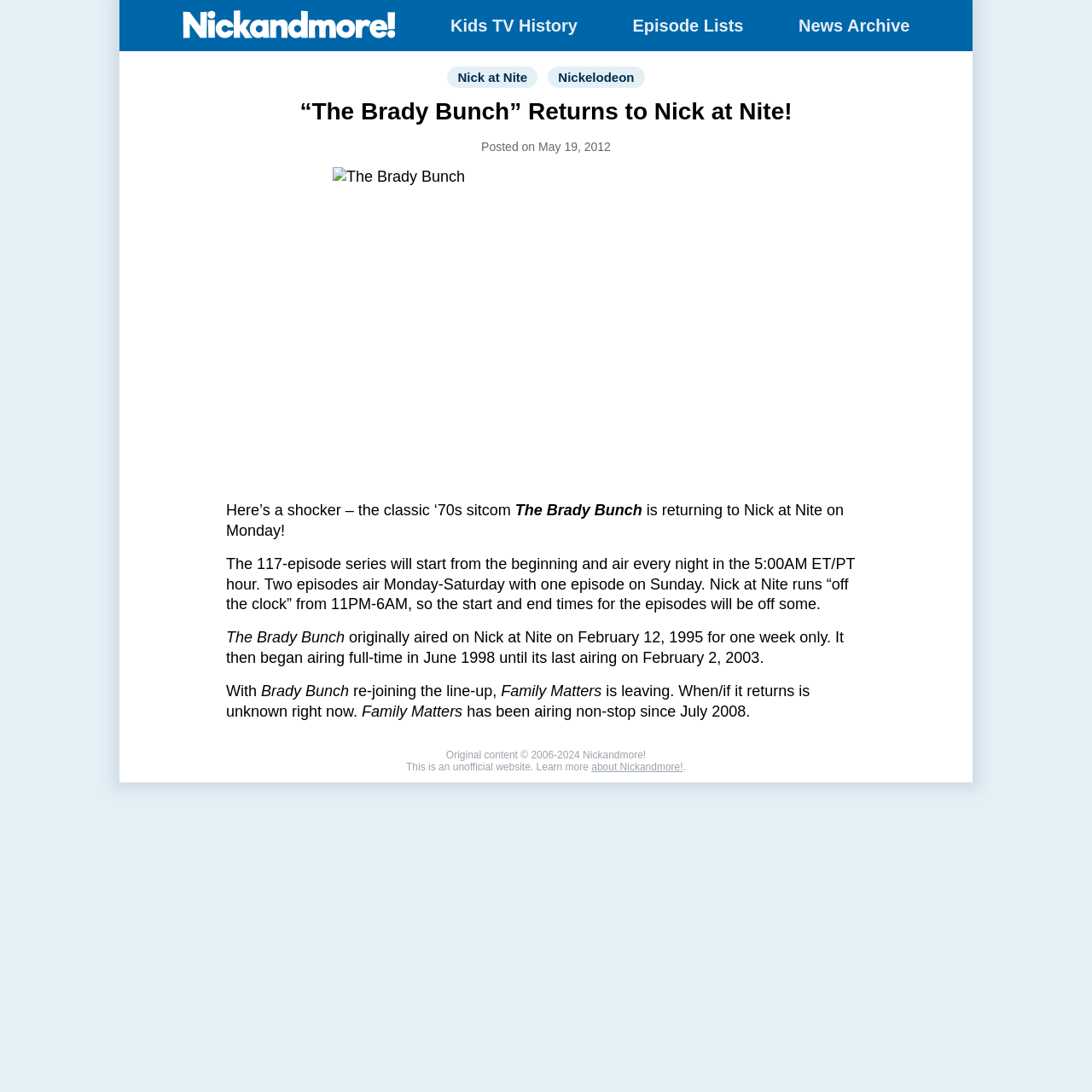Answer in one word or a short phrase: 
How many episodes of 'The Brady Bunch' will air?

117